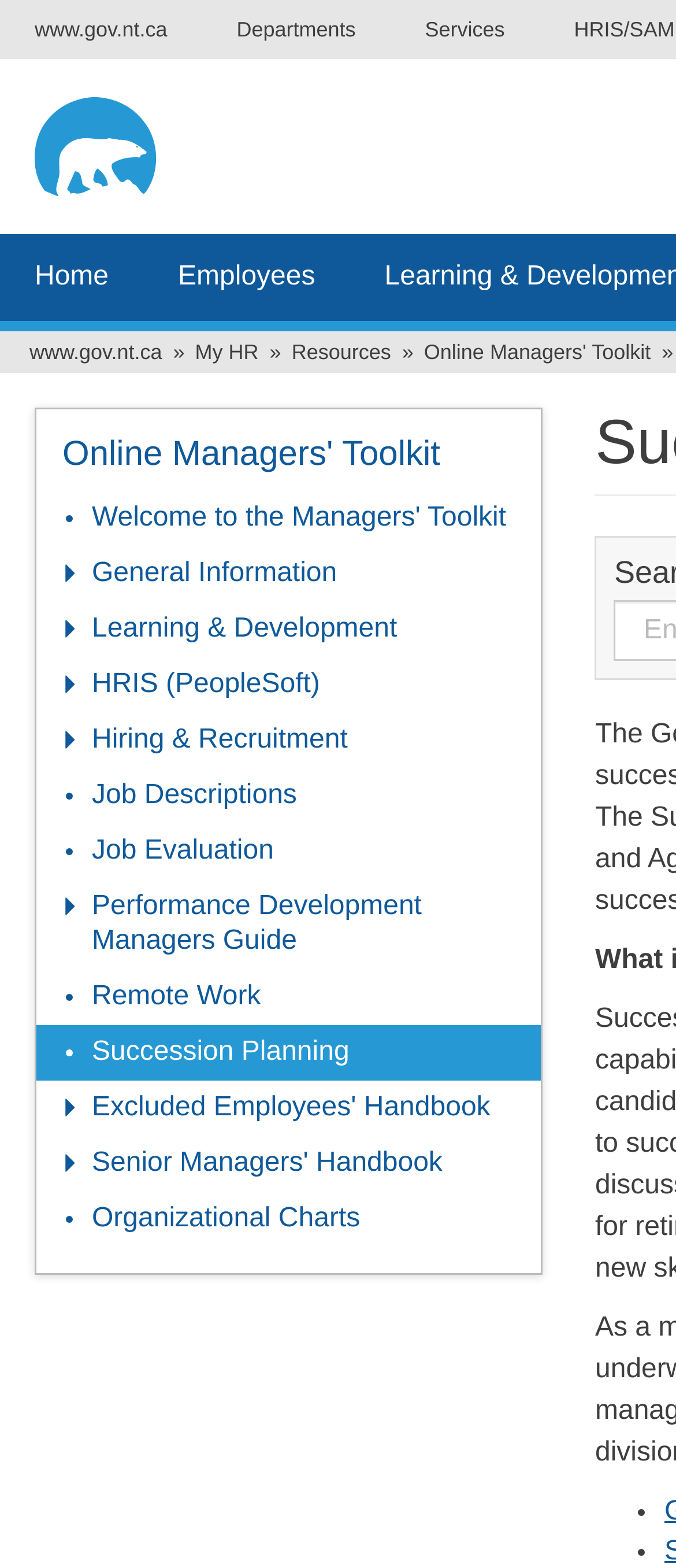Analyze the image and provide a detailed answer to the question: What is the purpose of the Online Managers' Toolkit?

The Online Managers' Toolkit is a resource provided by the Government of Northwest Territories, as indicated by the heading 'Online Managers' Toolkit' and the links within it, such as 'Welcome to the Managers' Toolkit', 'General Information', and 'Performance Development Managers Guide'. This suggests that the toolkit is intended to support managers in their roles.